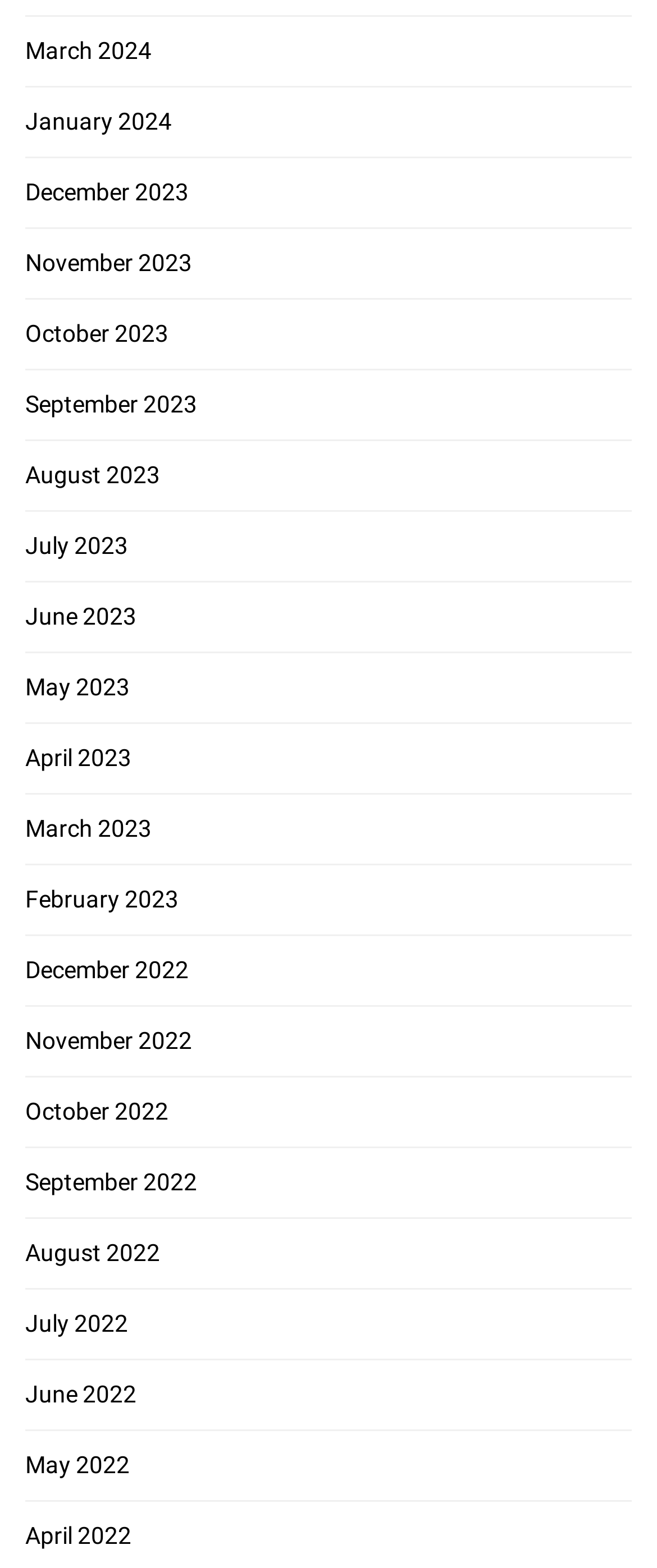Find the bounding box coordinates of the clickable element required to execute the following instruction: "Go to January 2024". Provide the coordinates as four float numbers between 0 and 1, i.e., [left, top, right, bottom].

[0.038, 0.069, 0.262, 0.086]